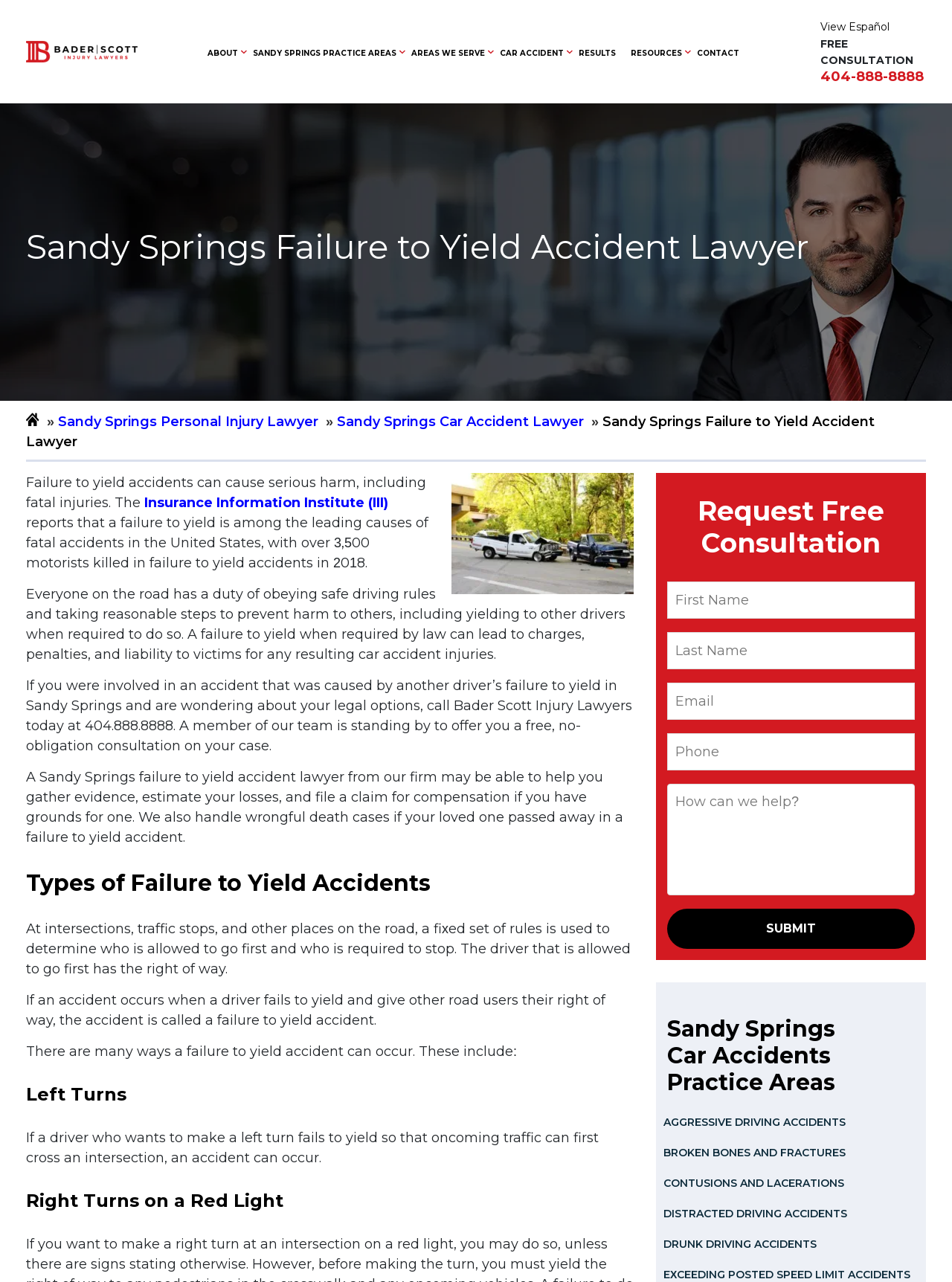Indicate the bounding box coordinates of the clickable region to achieve the following instruction: "Click the 'CAR ACCIDENT' link."

[0.525, 0.037, 0.592, 0.045]